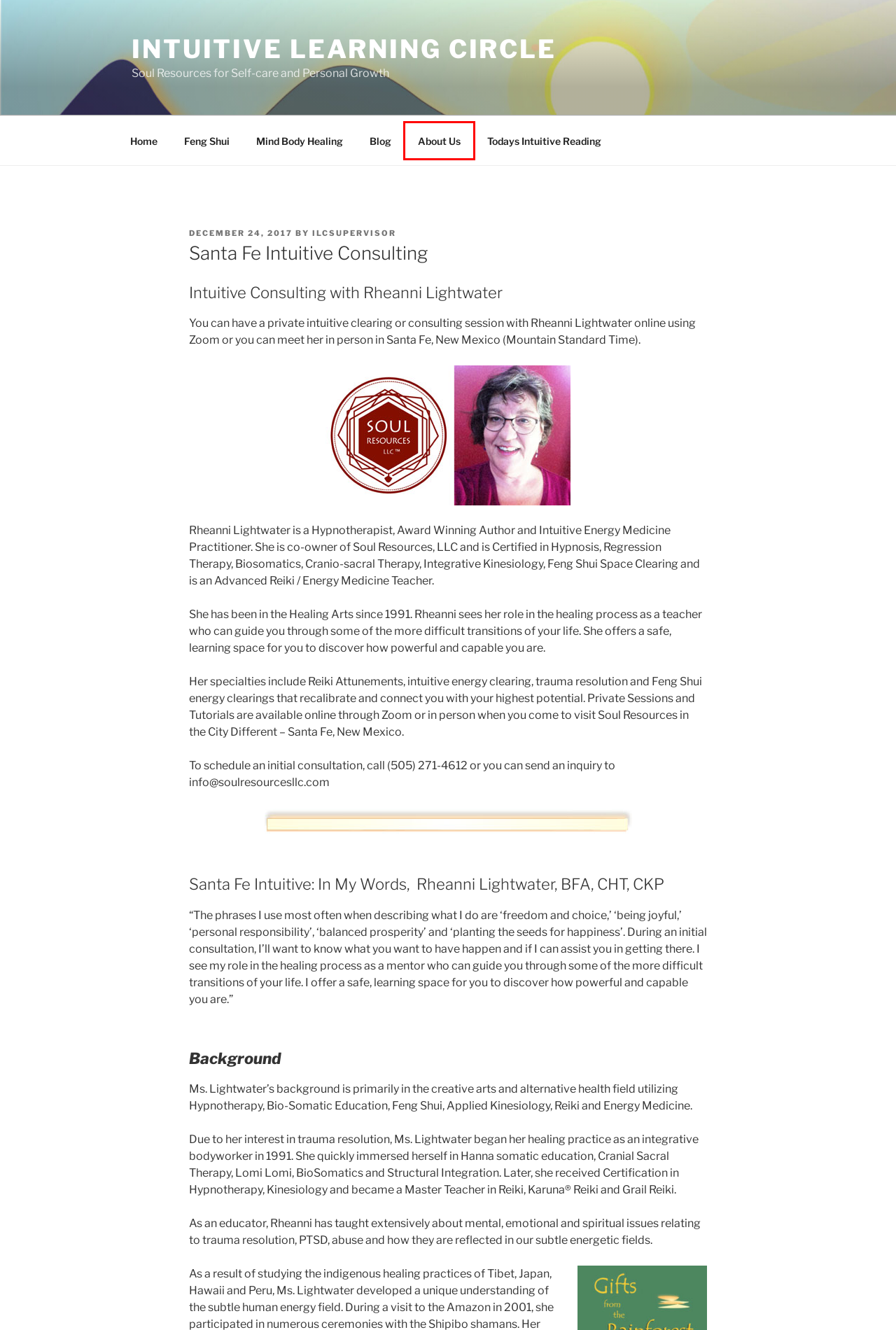Examine the screenshot of the webpage, noting the red bounding box around a UI element. Pick the webpage description that best matches the new page after the element in the red bounding box is clicked. Here are the candidates:
A. Home - Intuitive Learning Circle
B. highly sensitive people Archives - Intuitive Learning Circle
C. Feng Shui - Intuitive Learning Circle
D. Mind Body Healing - Intuitive Learning Circle
E. Todays Intuitive Reading - Intuitive Learning Circle
F. Blog - Intuitive Learning Circle
G. soul connection Archives - Intuitive Learning Circle
H. About Us - Intuitive Learning Circle

H